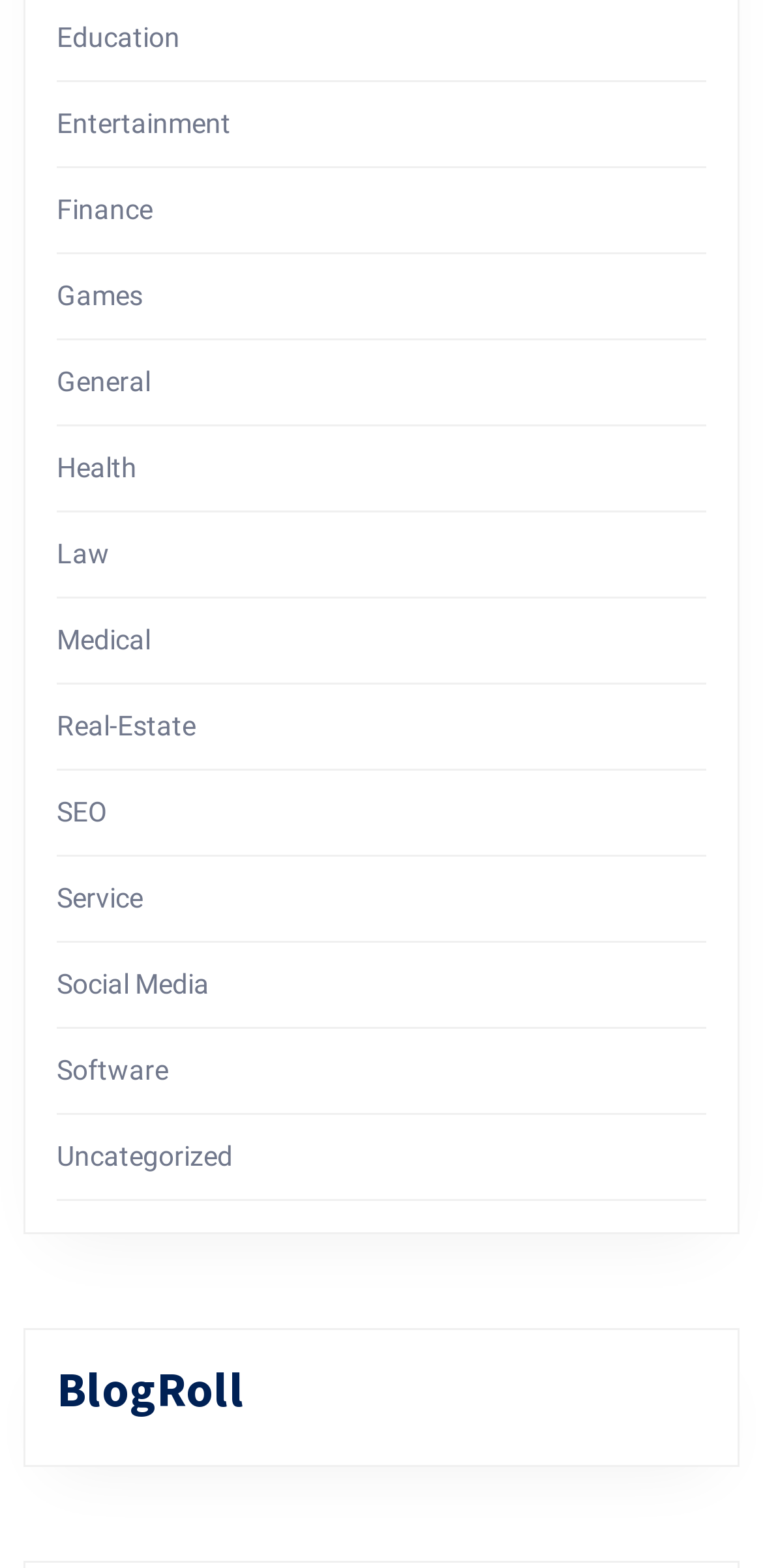What is the purpose of the complementary section on the webpage?
Look at the image and provide a detailed response to the question.

The purpose of the complementary section on the webpage is unknown, as it does not contain any descriptive text or clear functionality. It is located at the bottom of the webpage and takes up a significant amount of space.